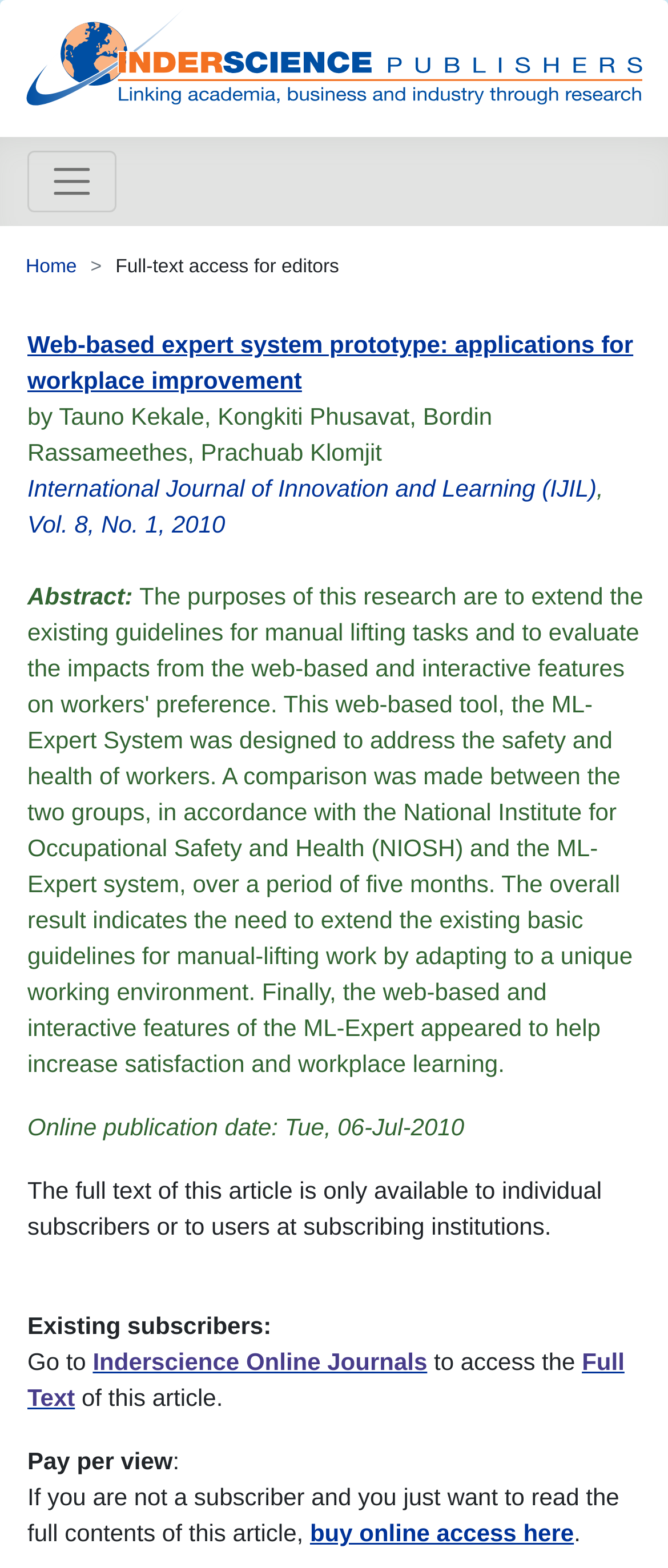Provide a comprehensive description of the webpage.

The webpage is about Inderscience Publishers, a platform that connects academia, business, and industry through research. At the top, there is a logo and a link with the same title as the webpage. Below the logo, there is a navigation button labeled "Toggle navigation" that controls a breadcrumb navigation menu. The breadcrumb menu displays a link to the "Home" page and a static text "Full-text access for editors".

The main content of the webpage is an article summary. The article title is "Web-based expert system prototype: applications for workplace improvement" and it is written by Tauno Kekale, Kongkiti Phusavat, Bordin Rassameethes, and Prachuab Klomjit. The article is from the "International Journal of Innovation and Learning (IJIL)" and is from Volume 8, Number 1, published in 2010. There is an abstract section, and below it, there is information about the online publication date.

The article's full text is only available to individual subscribers or users at subscribing institutions. There is a message for existing subscribers, guiding them to access the full text of the article. Non-subscribers can buy online access to the article. The webpage also displays a "Pay per view" option.